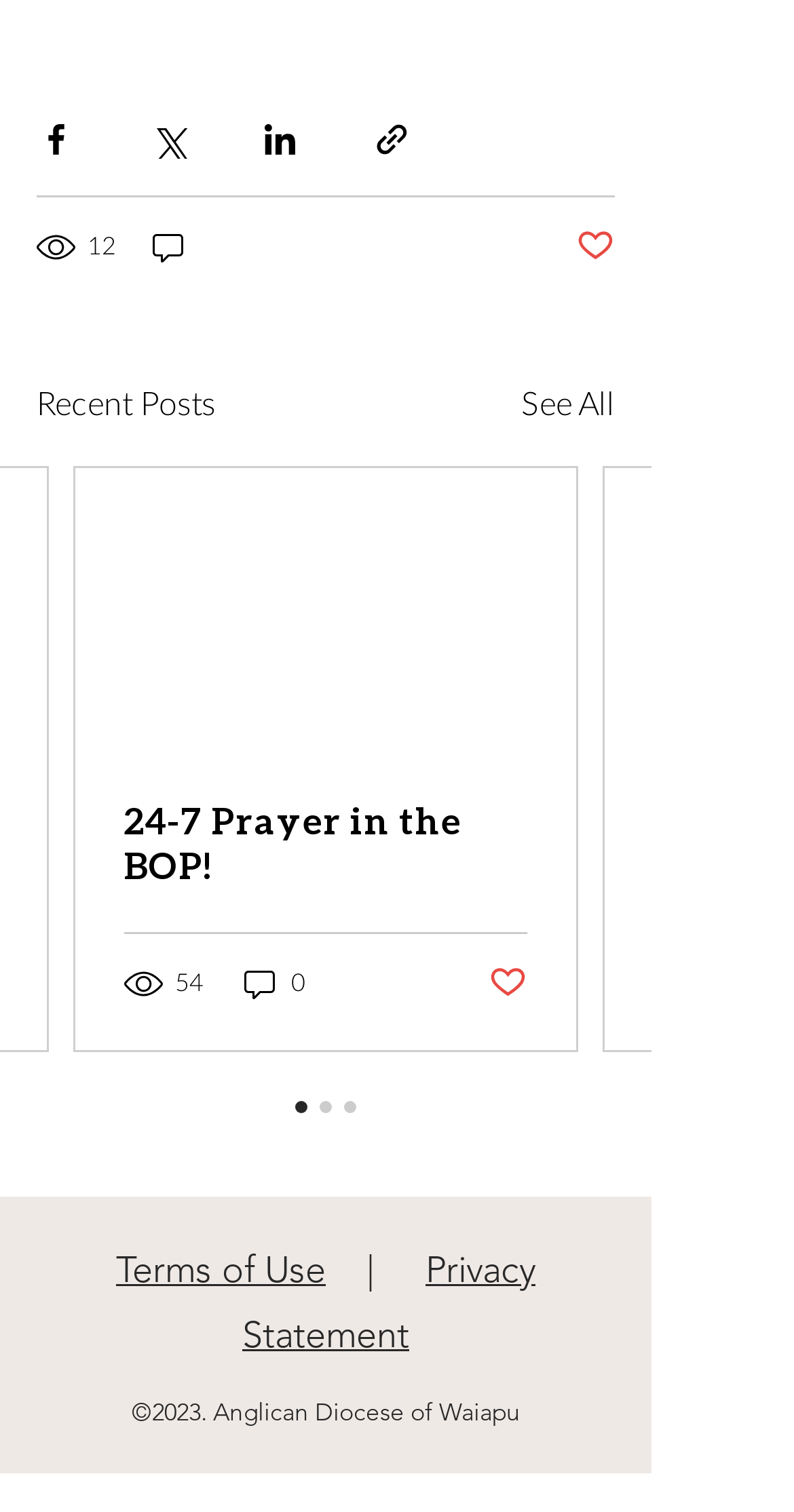How many comments does the first post have?
Based on the image, provide your answer in one word or phrase.

0 comments